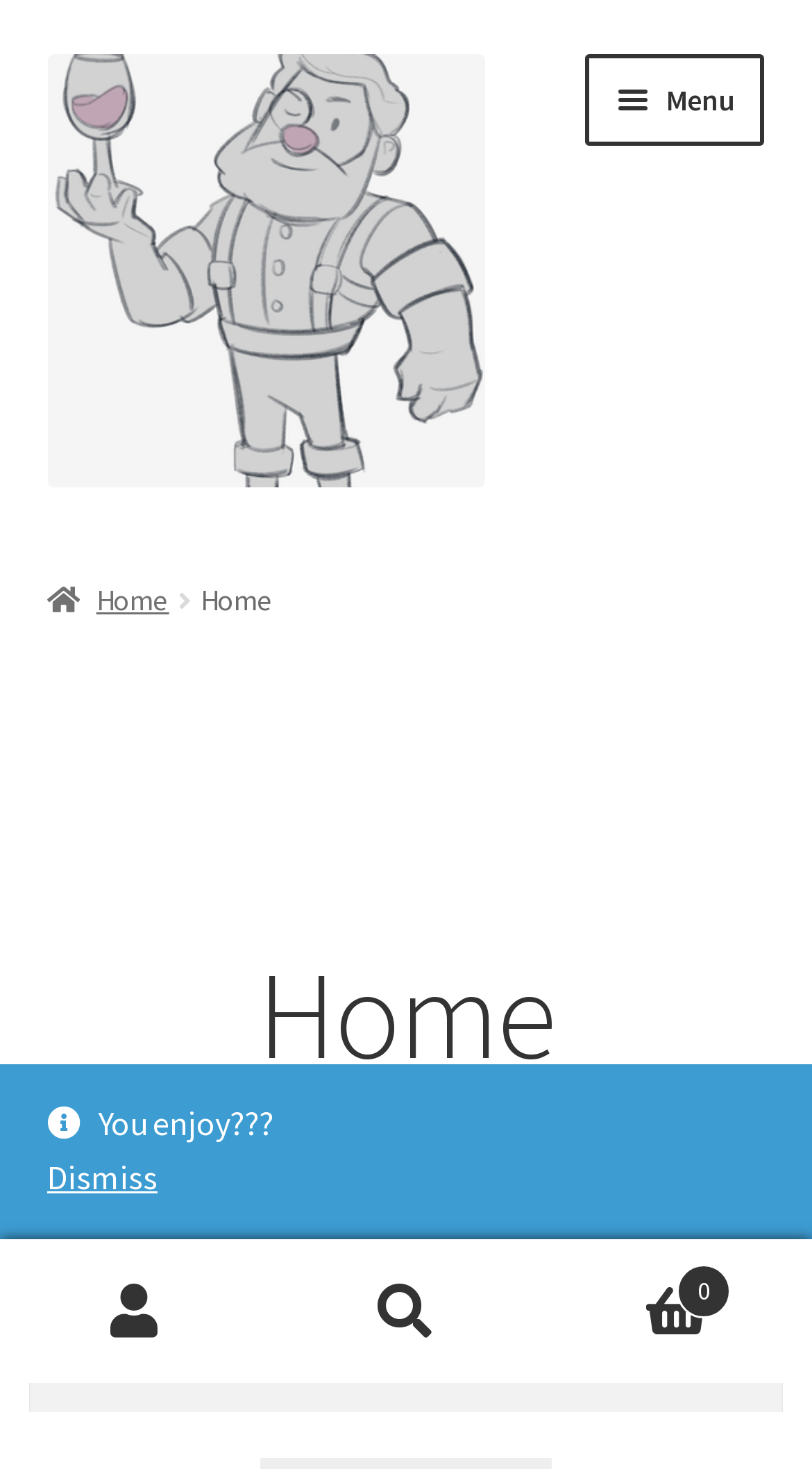Is there a button to dismiss something?
Provide an in-depth and detailed answer to the question.

There is a button to dismiss something, which can be determined by looking at the link element with the text 'Dismiss'. This element is a child of the root element.